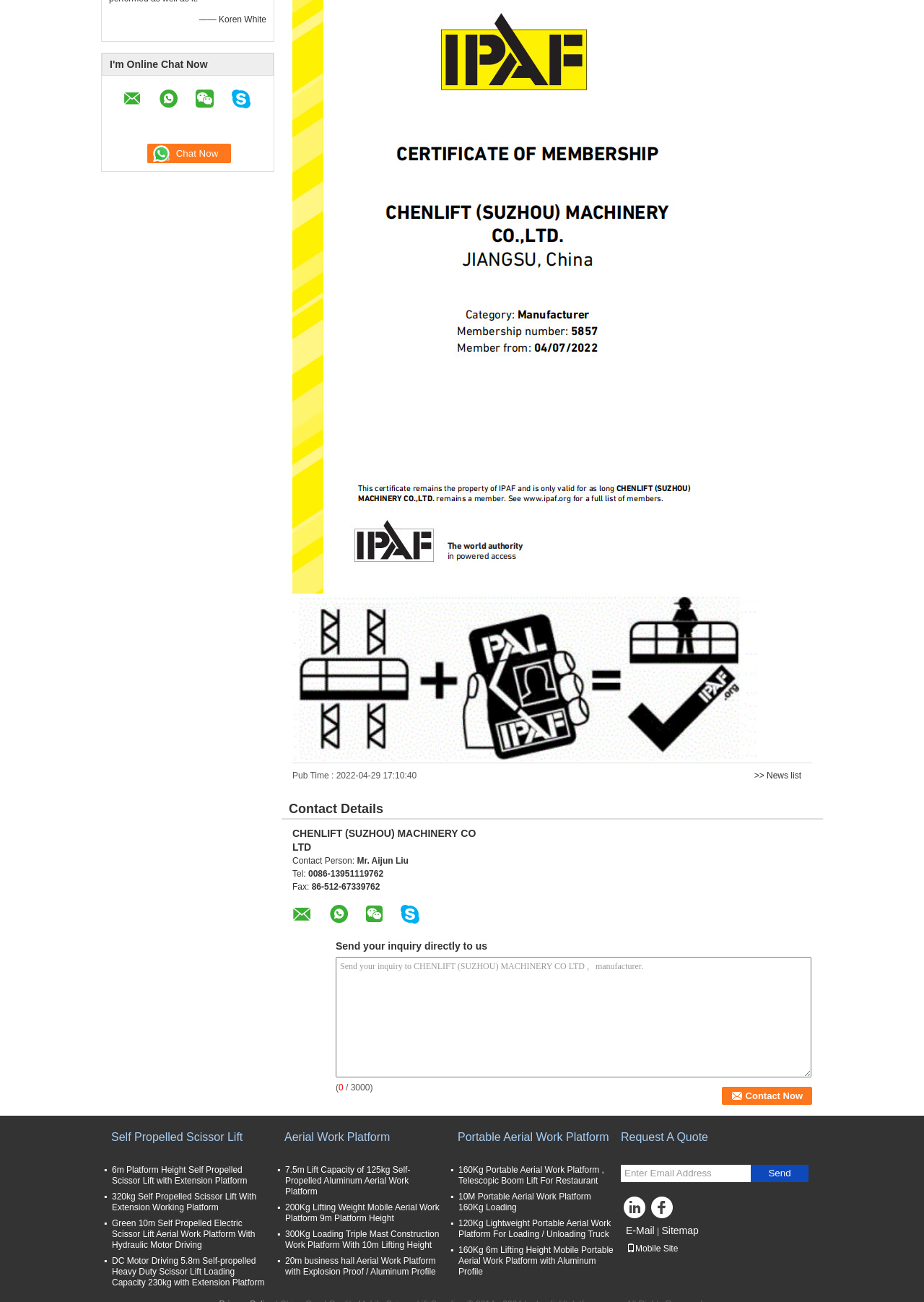What is the contact person's name? Look at the image and give a one-word or short phrase answer.

Mr. Aijun Liu